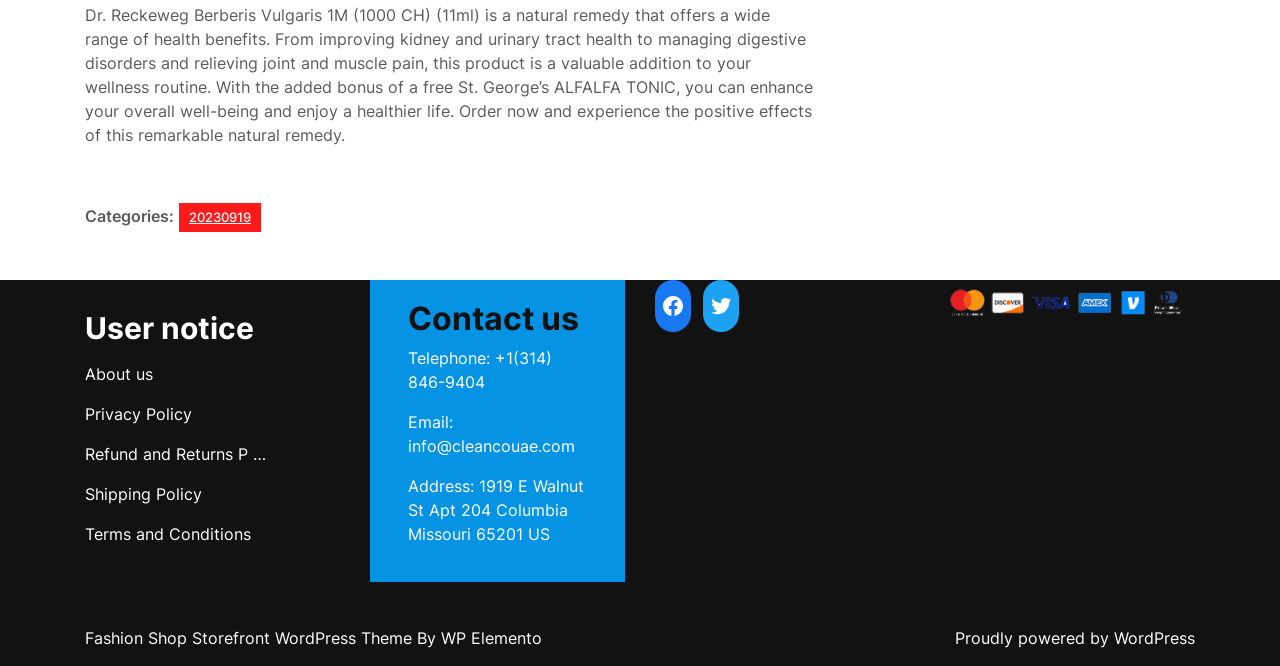What is the theme of the website?
Using the image as a reference, answer with just one word or a short phrase.

Fashion Shop Storefront WordPress Theme